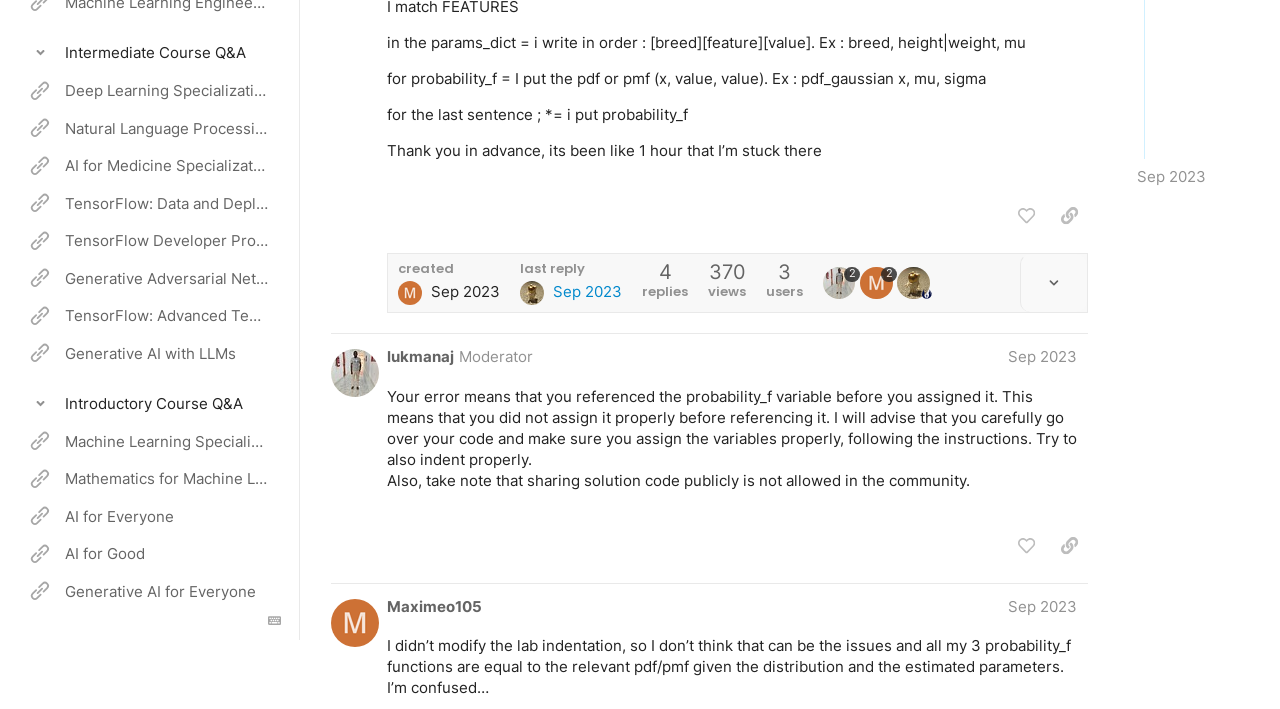Using the provided description Maximeo105, find the bounding box coordinates for the UI element. Provide the coordinates in (top-left x, top-left y, bottom-right x, bottom-right y) format, ensuring all values are between 0 and 1.

[0.302, 0.84, 0.377, 0.87]